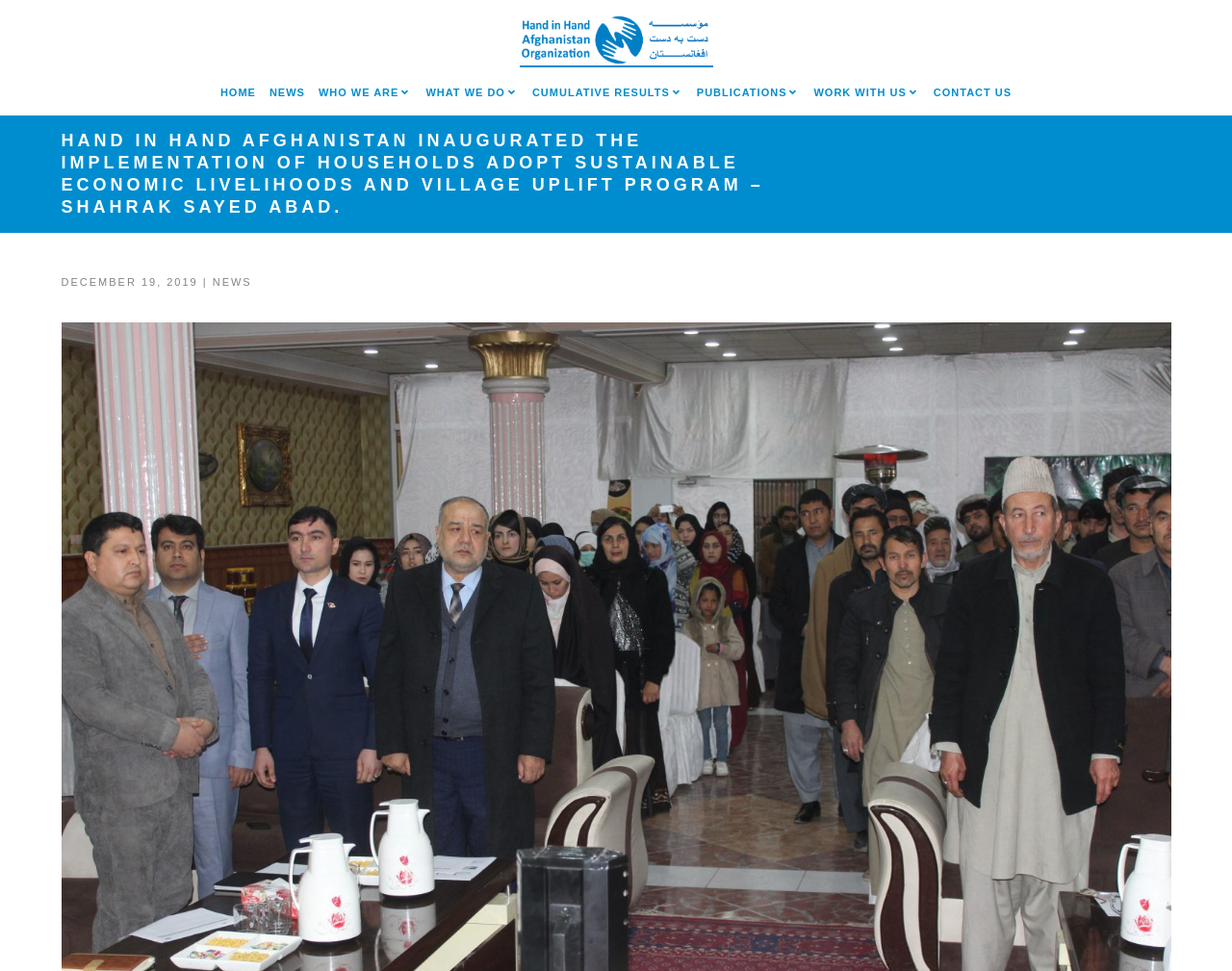Using the format (top-left x, top-left y, bottom-right x, bottom-right y), provide the bounding box coordinates for the described UI element. All values should be floating point numbers between 0 and 1: Search

None